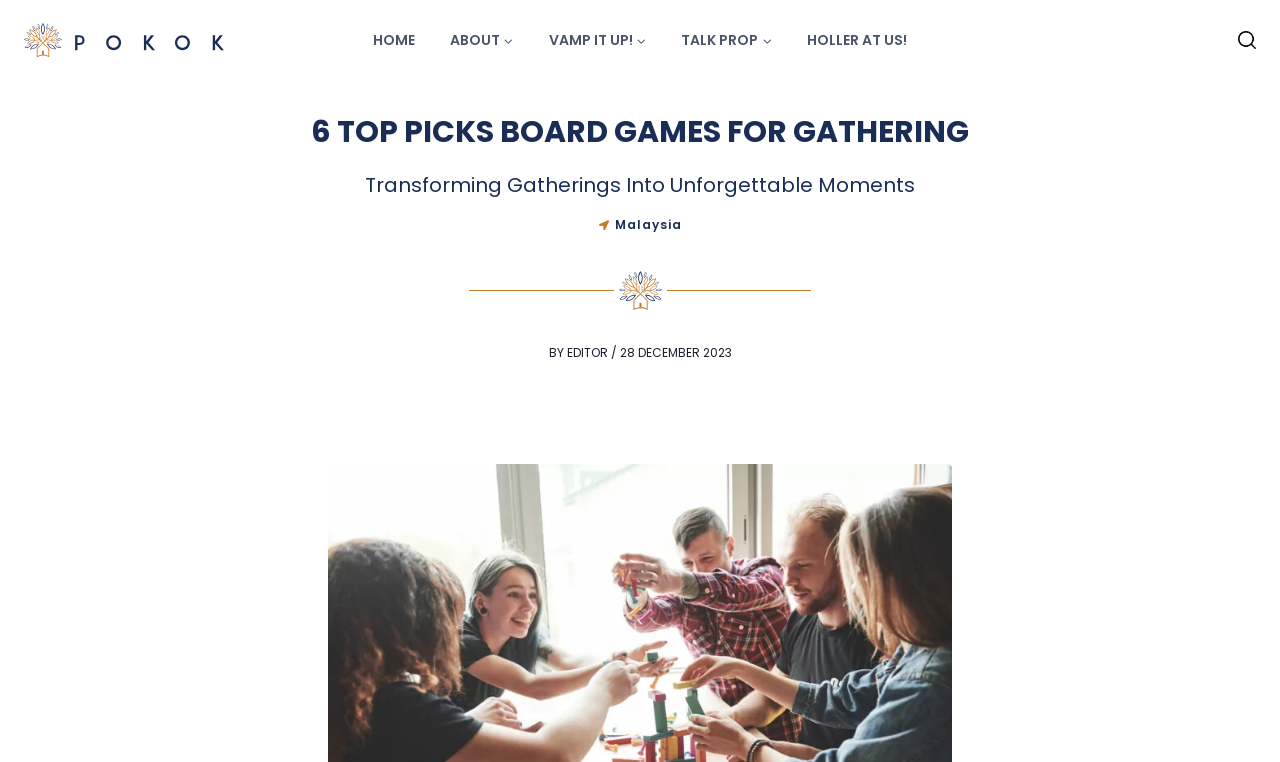Pinpoint the bounding box coordinates of the element to be clicked to execute the instruction: "go to home page".

[0.278, 0.027, 0.338, 0.078]